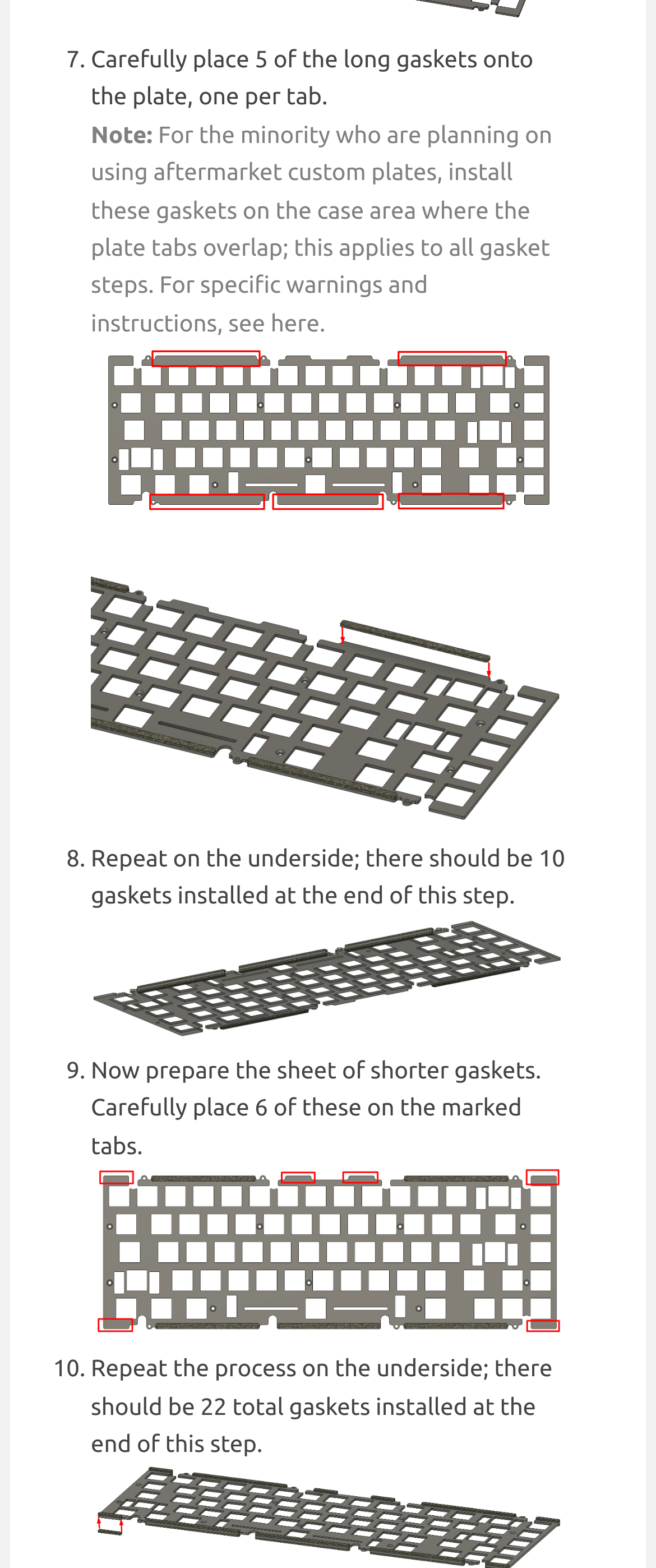What is the purpose of the shorter gaskets?
Answer the question with just one word or phrase using the image.

For marked tabs